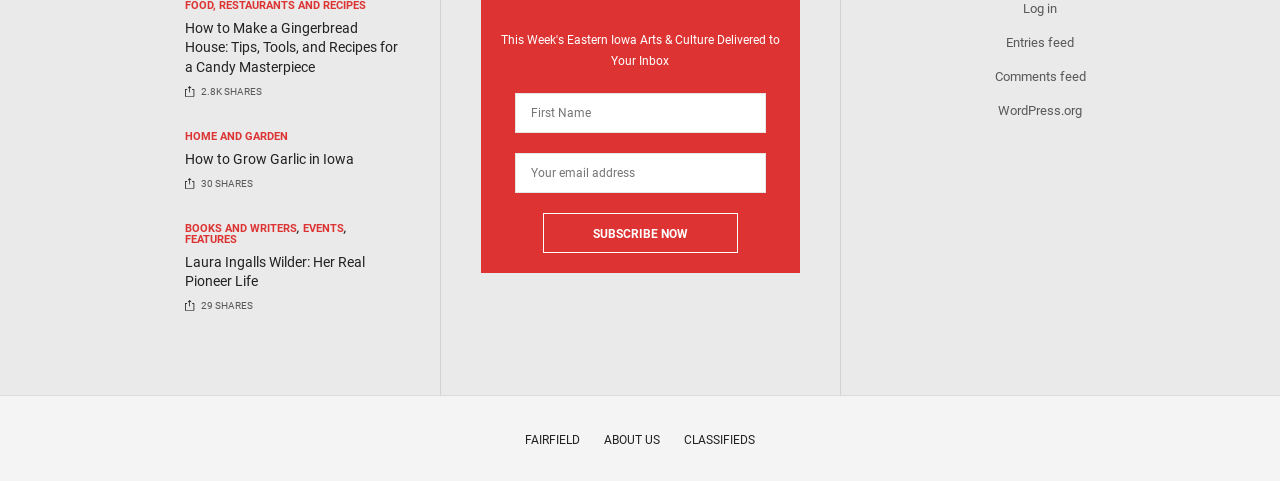Answer the question using only a single word or phrase: 
What is the purpose of the textbox with the label 'Your email address'?

To subscribe to a newsletter